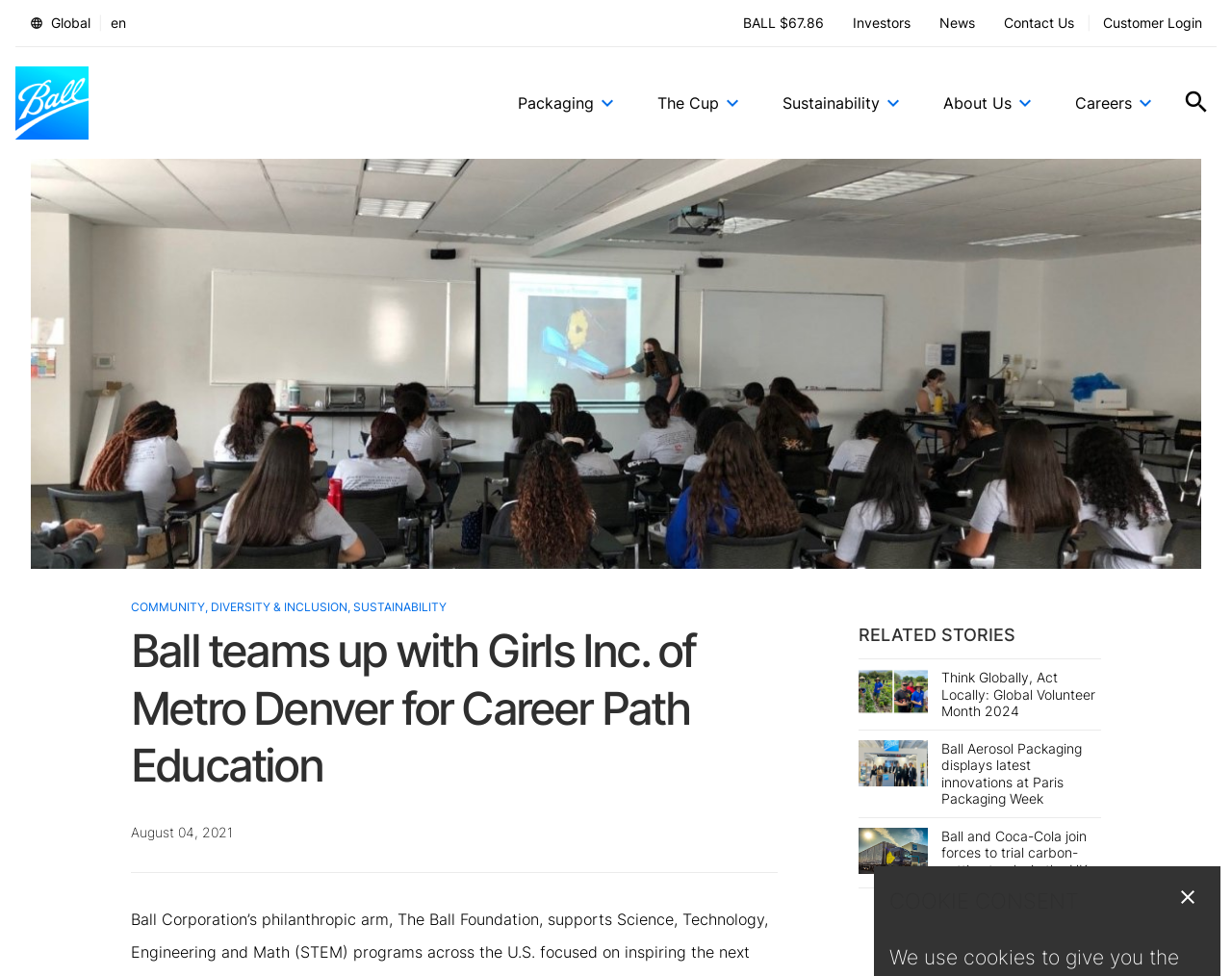Generate a comprehensive caption for the webpage you are viewing.

The webpage appears to be the official website of Ball, a company that specializes in packaging and sustainability. At the top of the page, there is a navigation menu with links to various sections, including "Investors", "News", "Contact Us", and "Customer Login". Below this menu, there is a prominent logo of Ball, accompanied by a search button on the right.

The main content of the page is divided into three sections: "Packaging", "The Cup", and "Sustainability". Each section has a heading with a chevron icon, indicating that it can be expanded to reveal more information. 

In the "Packaging" section, there are links to various types of packaging products, including beverage cans, bottles, and aerosol cans. There is also a link to "WHY ASI MATTERS" and "CAREERS". 

The "The Cup" section has links to features, sustainability, and retail partners related to the product. 

The "Sustainability" section is further divided into sub-sections, including "Sustainability Strategy", "Product Stewardship", "Real Circularity", "Climate Leadership", "Material Health", "Resource Efficiency", and "Responsible Sourcing". Each sub-section has multiple links to more specific topics, such as "2030 Goals" and "Sustainability Reporting".

Throughout the page, there are several images, including a group of Ball aluminum beverage cans, The Cup, and a machine at a packaging plant. These images are likely used to illustrate the company's products and services.

At the bottom of the page, there is a section titled "About Us", which has links to information about the company's diversity and inclusion, history, leadership, and life at Ball.